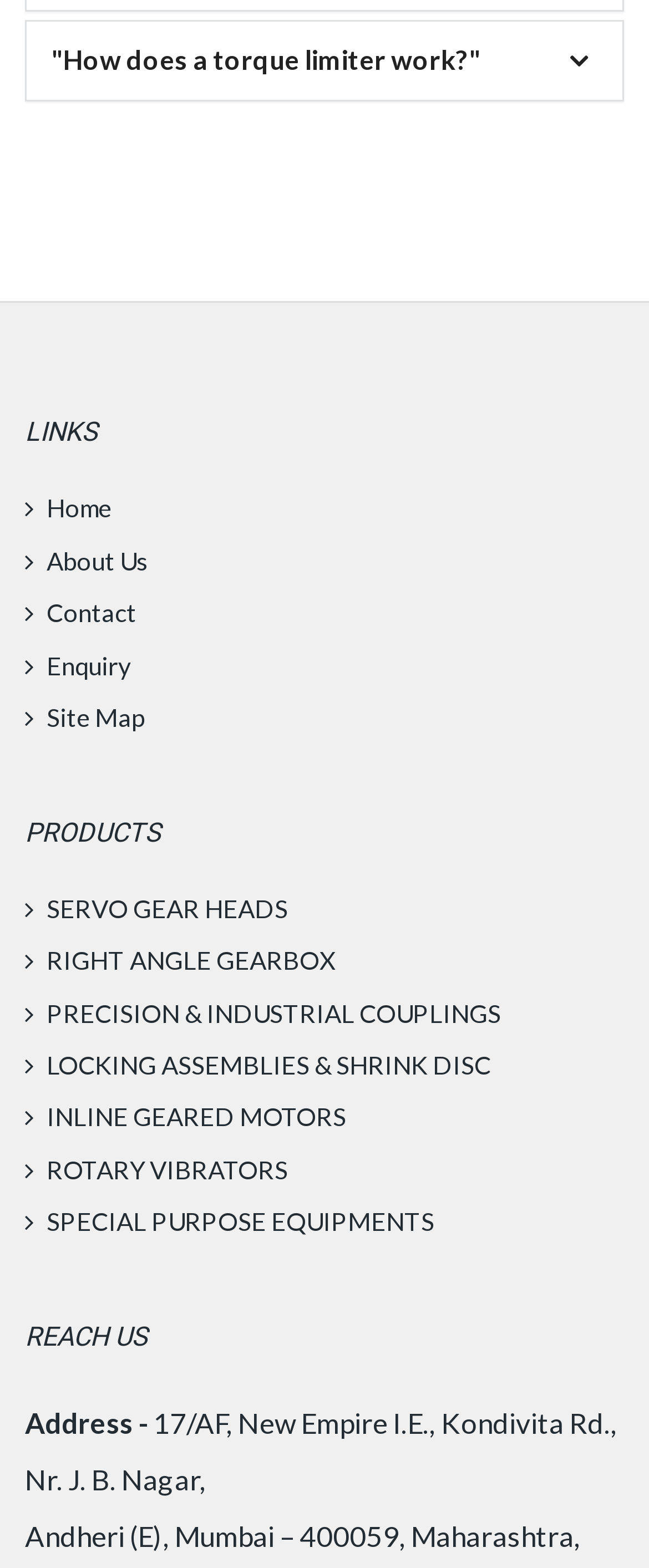Please identify the bounding box coordinates of the element that needs to be clicked to execute the following command: "View Address information". Provide the bounding box using four float numbers between 0 and 1, formatted as [left, top, right, bottom].

[0.038, 0.896, 0.228, 0.919]